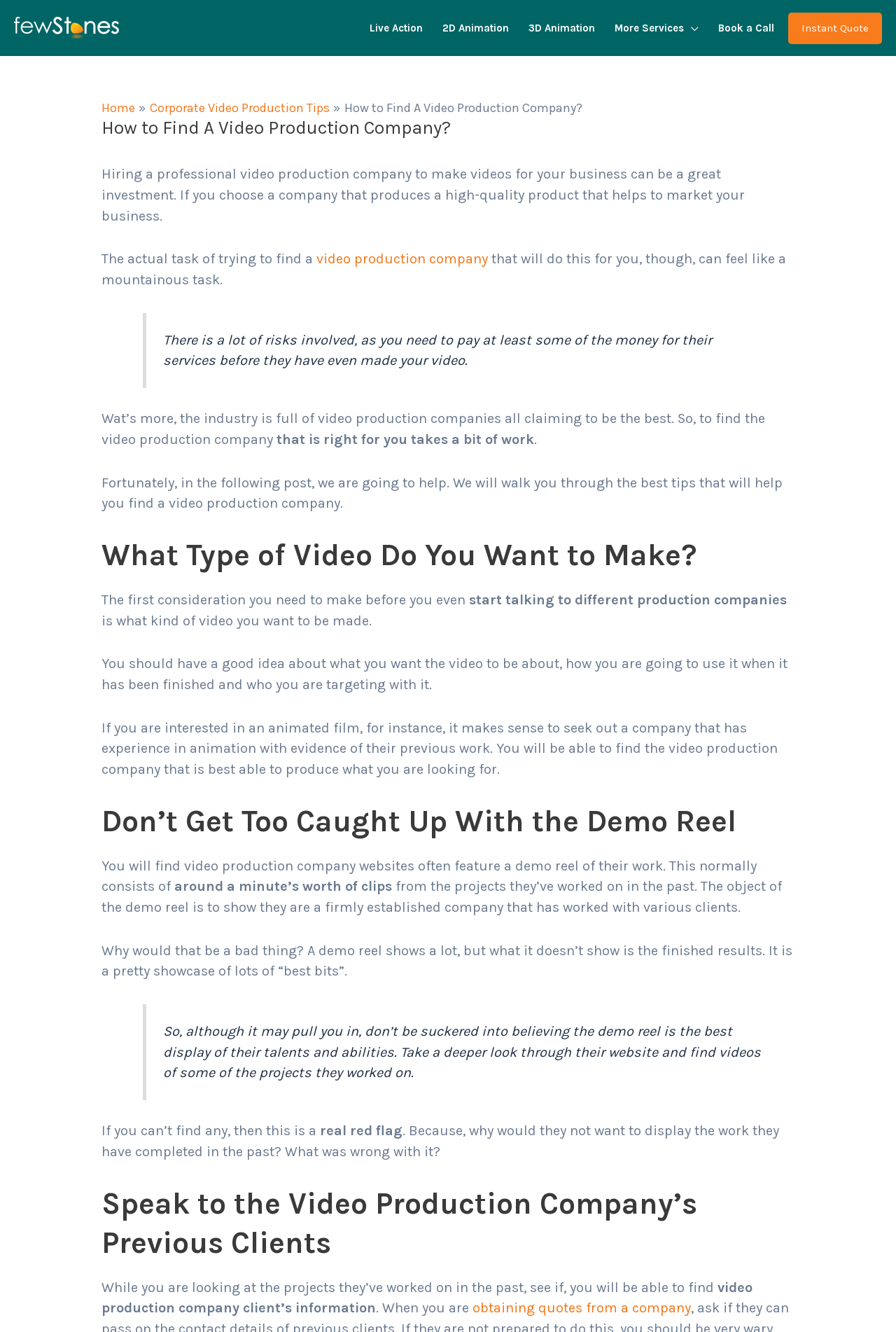What type of video production company should you seek out if you're interested in an animated film?
Relying on the image, give a concise answer in one word or a brief phrase.

One with animation experience